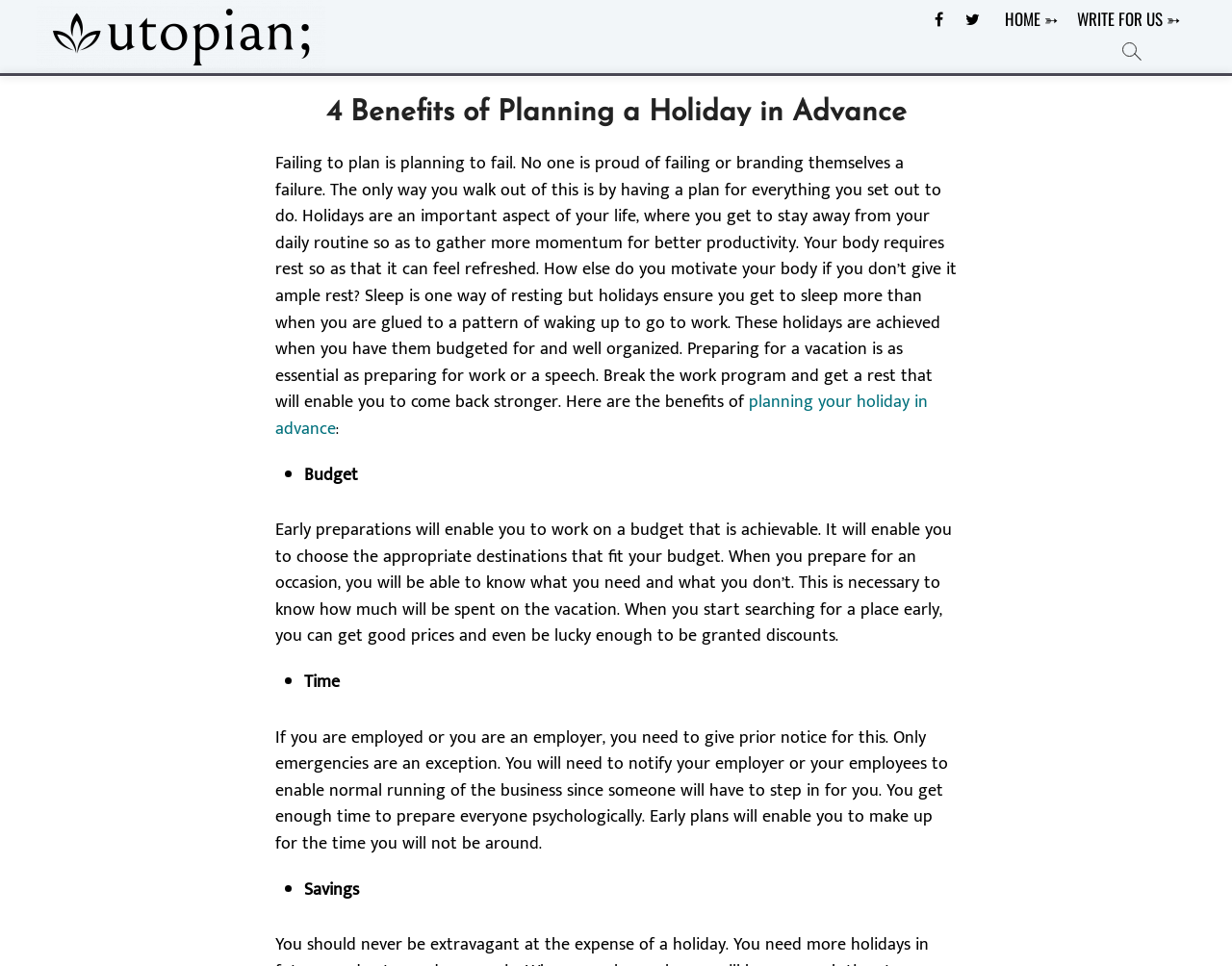Why is it necessary to give prior notice for a holiday?
Please use the image to deliver a detailed and complete answer.

The webpage explains that if you are employed or an employer, you need to give prior notice for a holiday to enable normal running of the business. This is mentioned in the section 'Time' where it explains that early plans allow you to notify your employer or employees and prepare everyone psychologically.